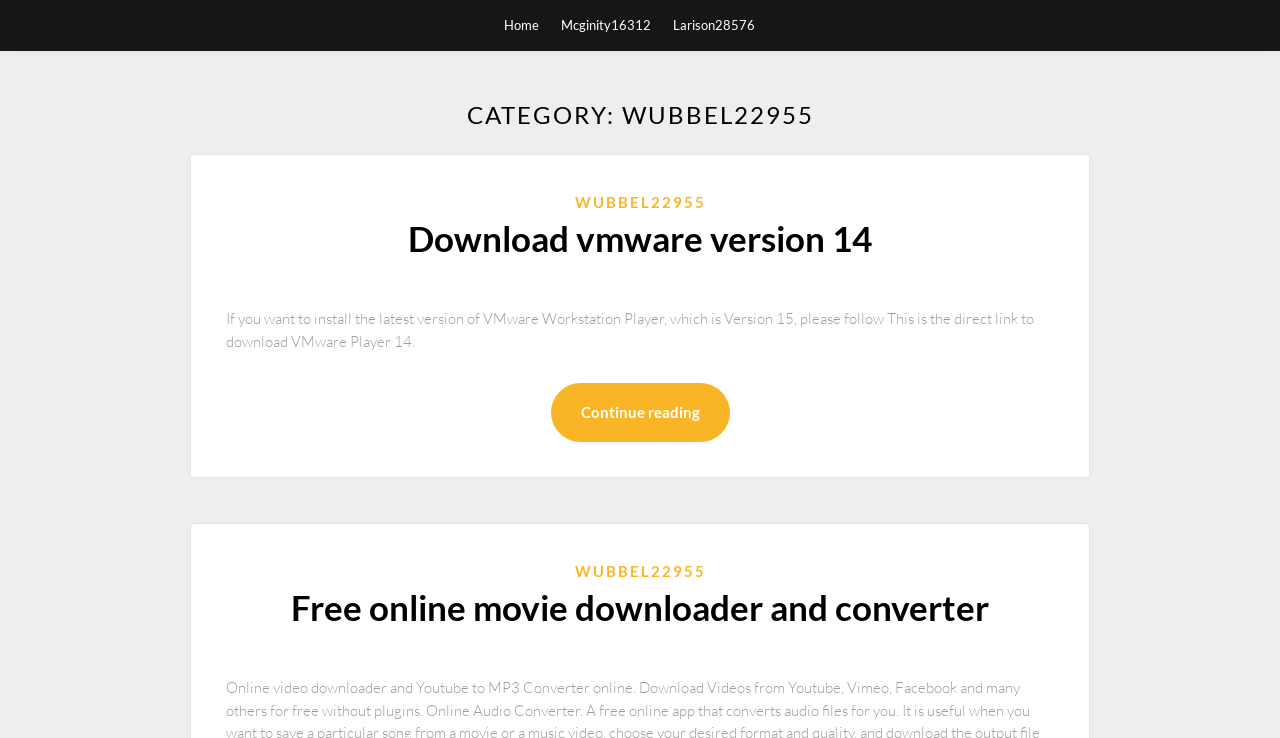Analyze the image and give a detailed response to the question:
What is the second topic discussed on the webpage?

The webpage has a heading and link related to free online movie downloader and converter, indicating that this is a secondary topic discussed on the webpage.